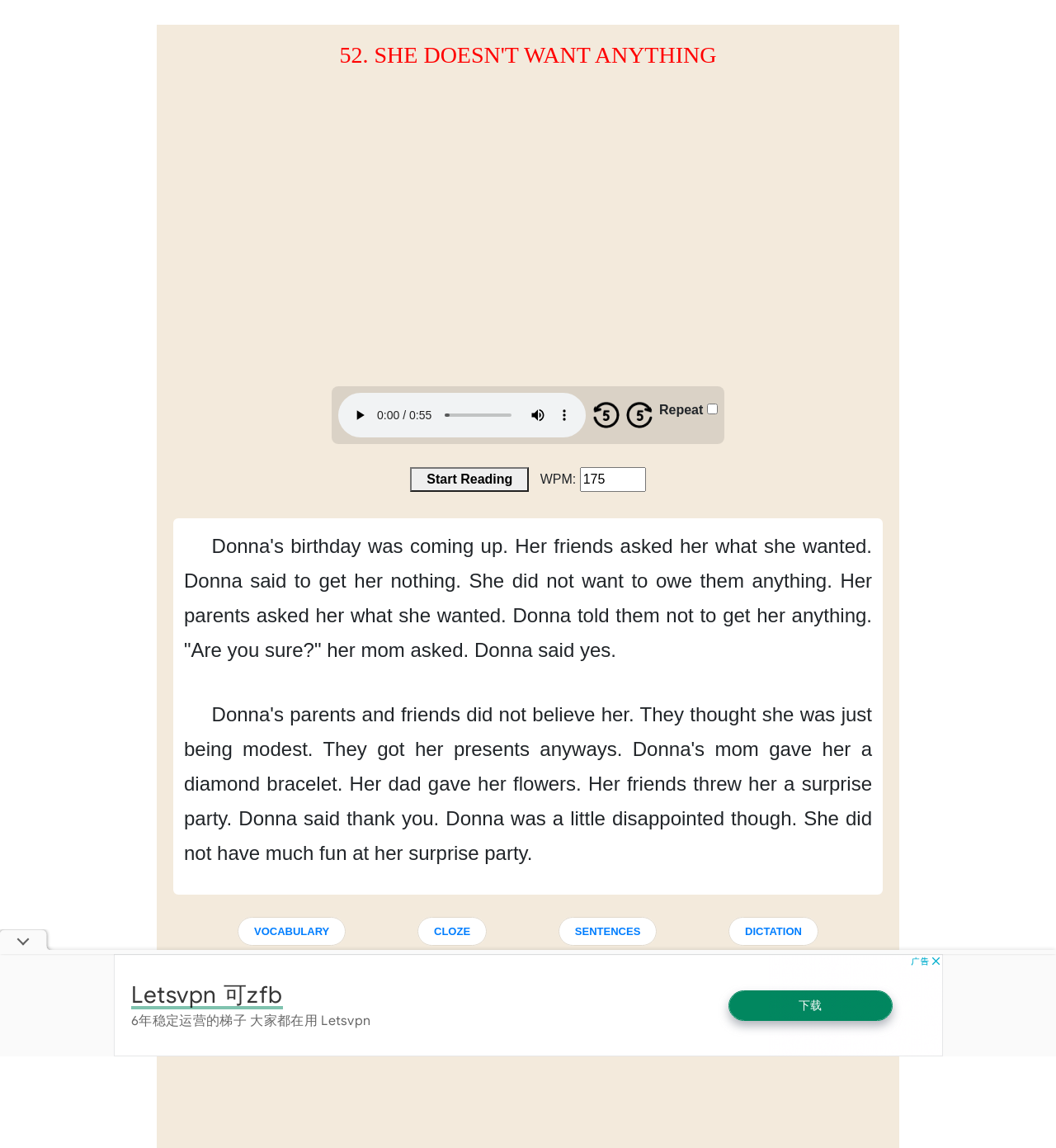Please locate the bounding box coordinates of the region I need to click to follow this instruction: "Click the 'MENU' link".

[0.472, 0.877, 0.533, 0.894]